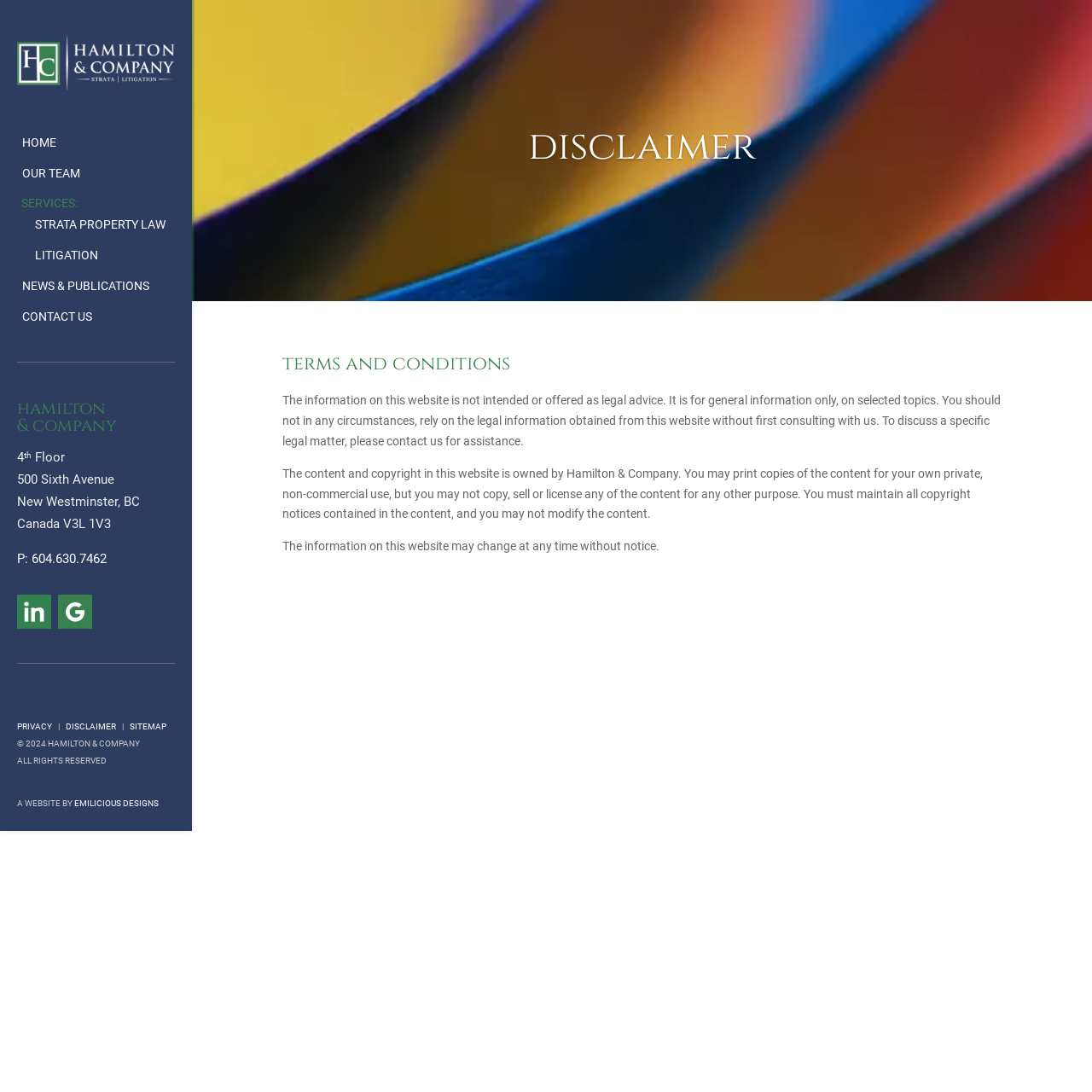Answer in one word or a short phrase: 
What is the purpose of the website?

General information only